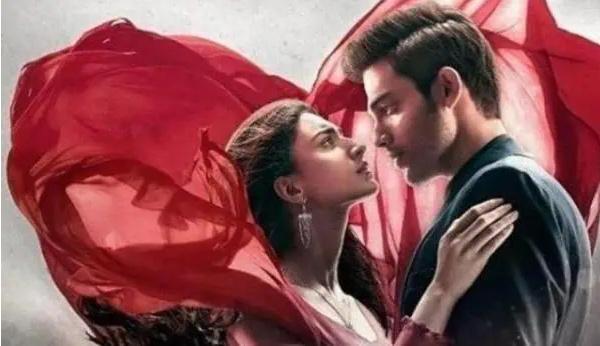Offer a detailed explanation of the image and its components.

The image depicts a romantic scene from the popular television show "Kasautii Zindagii Kay 2," featuring two central characters caught in an intimate moment. The backdrop is enhanced by flowing red fabric, creating a dramatic and passionate atmosphere that symbolizes love and tension. The male character, dressed in dark attire, gazes intently at the female character, who wears a light-colored outfit, signifying vulnerability and deep emotion. Their close proximity, combined with the expressive nature of their poses, suggests a moment filled with unresolved feelings and connection, capturing the essence of the show's dramatic narrative surrounding themes of love and conflict. The image highlights the show's focus on relationships as it unfolds during a pivotal episode.